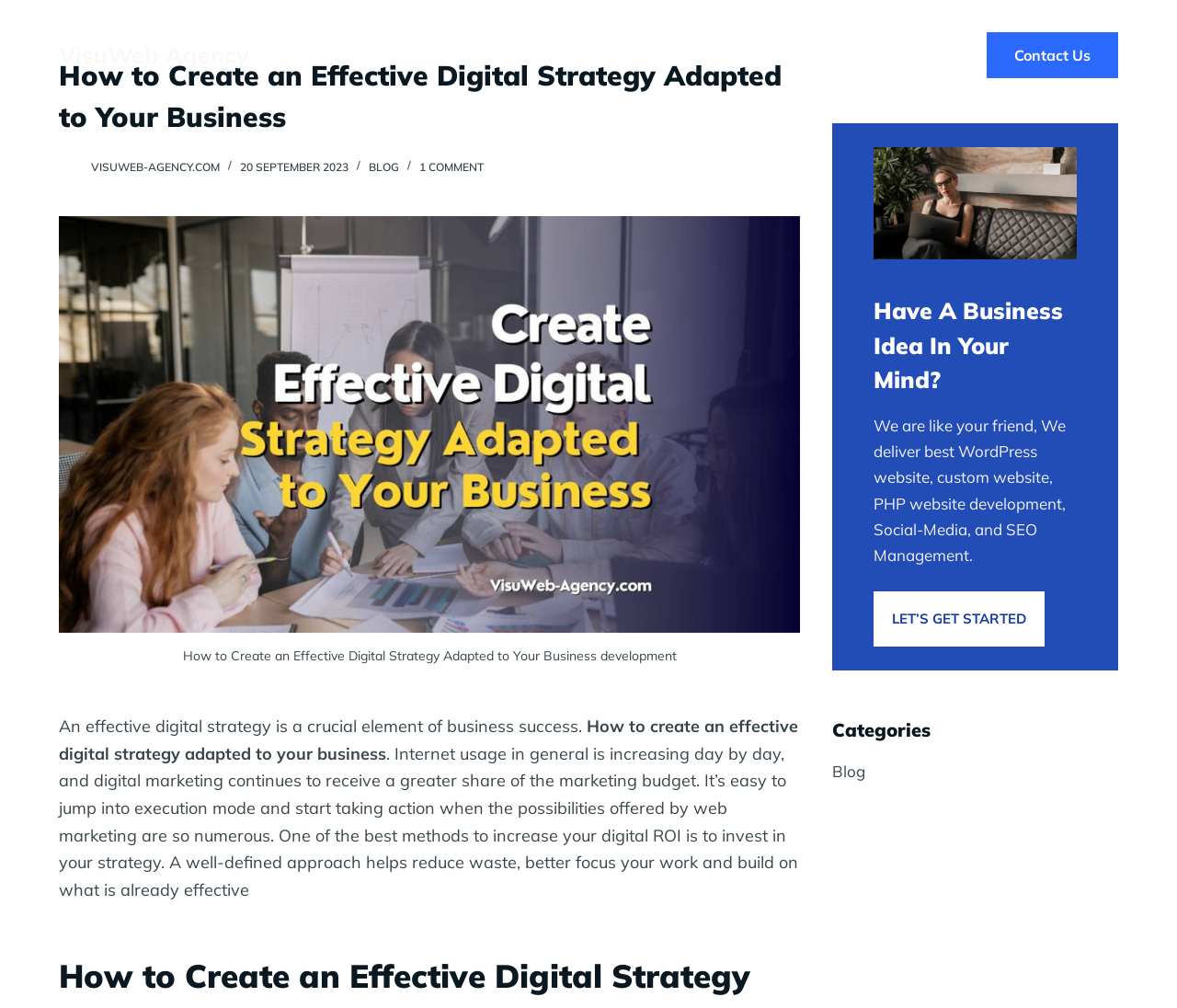Bounding box coordinates are specified in the format (top-left x, top-left y, bottom-right x, bottom-right y). All values are floating point numbers bounded between 0 and 1. Please provide the bounding box coordinate of the region this sentence describes: Home

[0.32, 0.0, 0.4, 0.109]